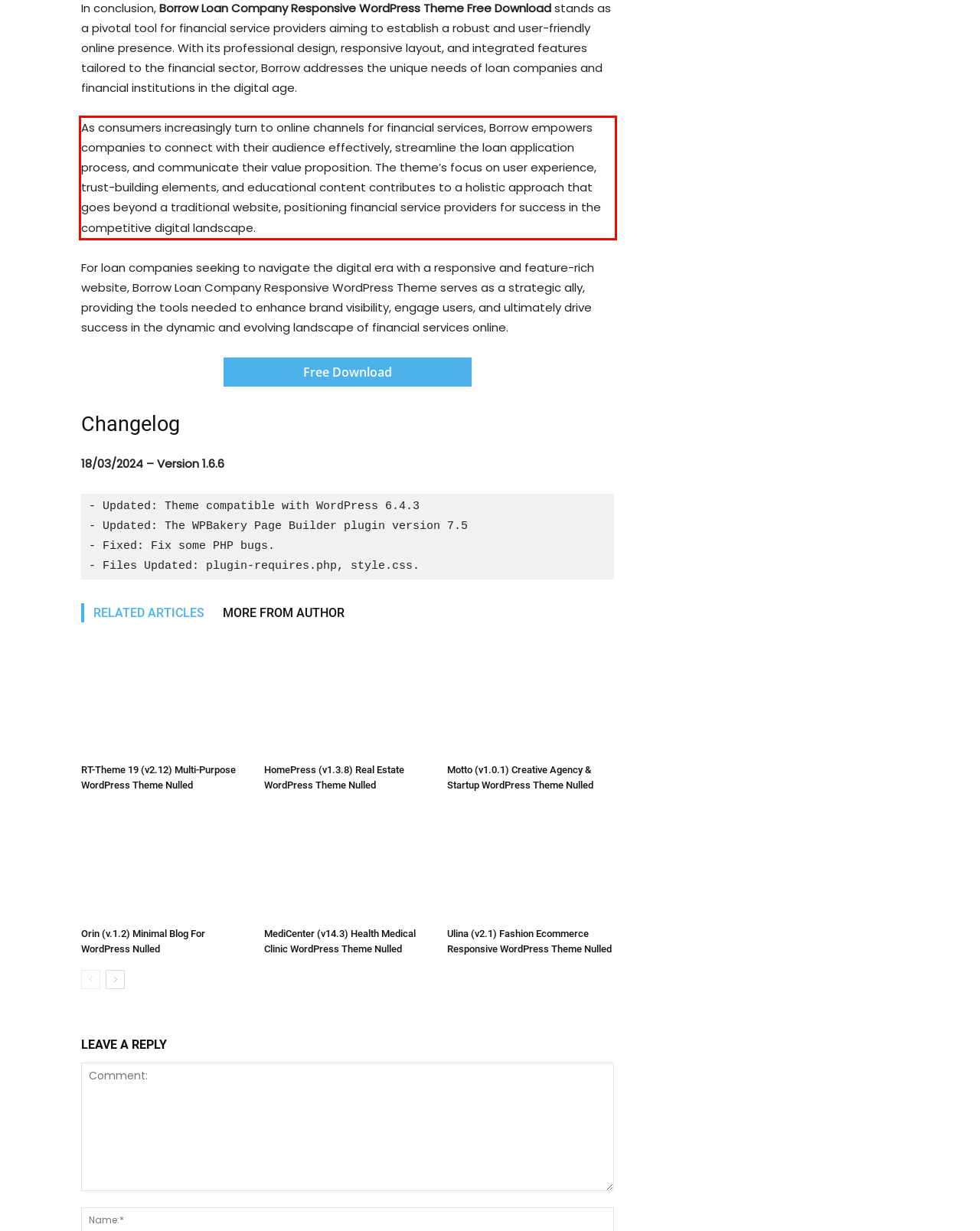Review the screenshot of the webpage and recognize the text inside the red rectangle bounding box. Provide the extracted text content.

As consumers increasingly turn to online channels for financial services, Borrow empowers companies to connect with their audience effectively, streamline the loan application process, and communicate their value proposition. The theme’s focus on user experience, trust-building elements, and educational content contributes to a holistic approach that goes beyond a traditional website, positioning financial service providers for success in the competitive digital landscape.